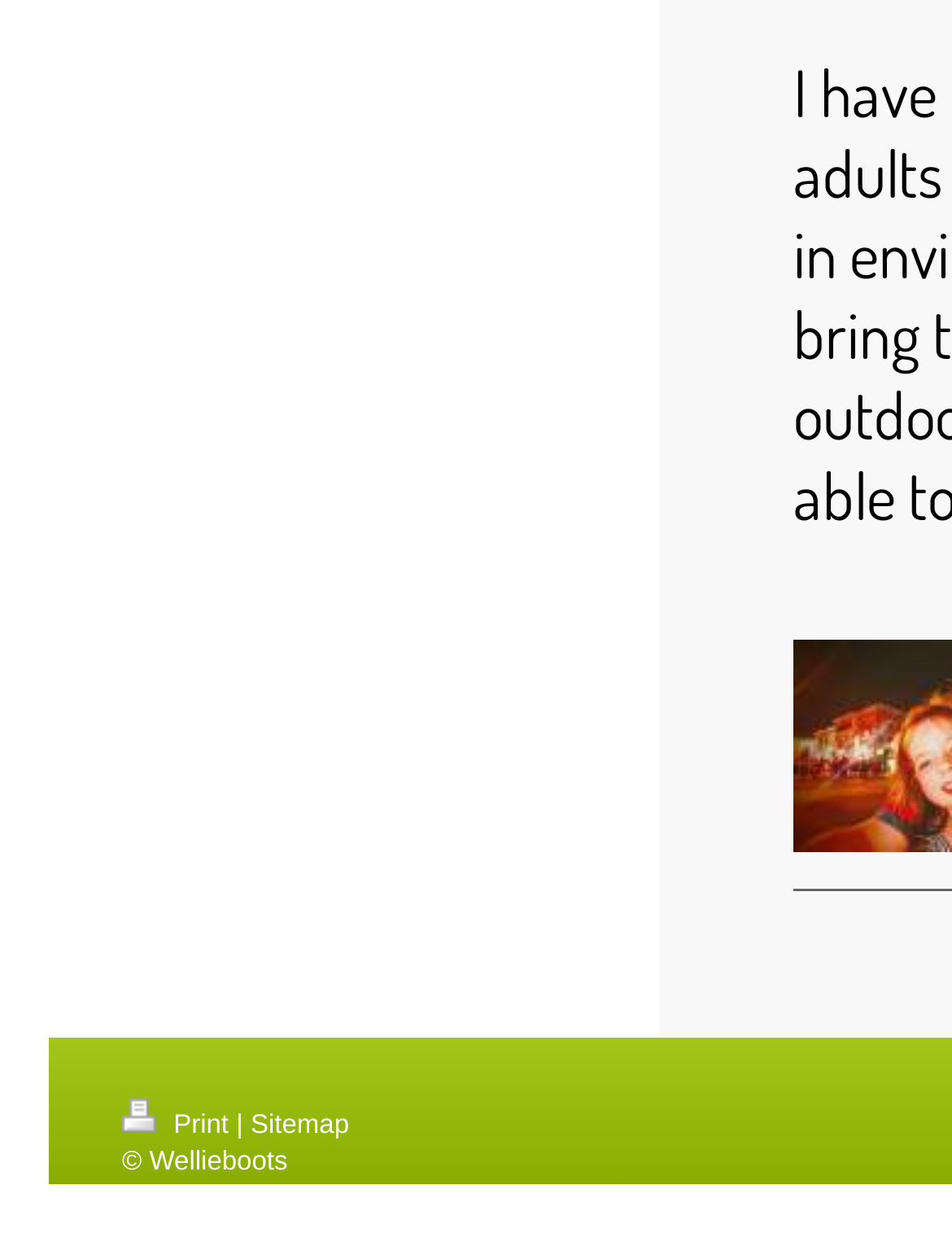Identify the bounding box coordinates for the UI element described as: "Print". The coordinates should be provided as four floats between 0 and 1: [left, top, right, bottom].

[0.128, 0.901, 0.248, 0.925]